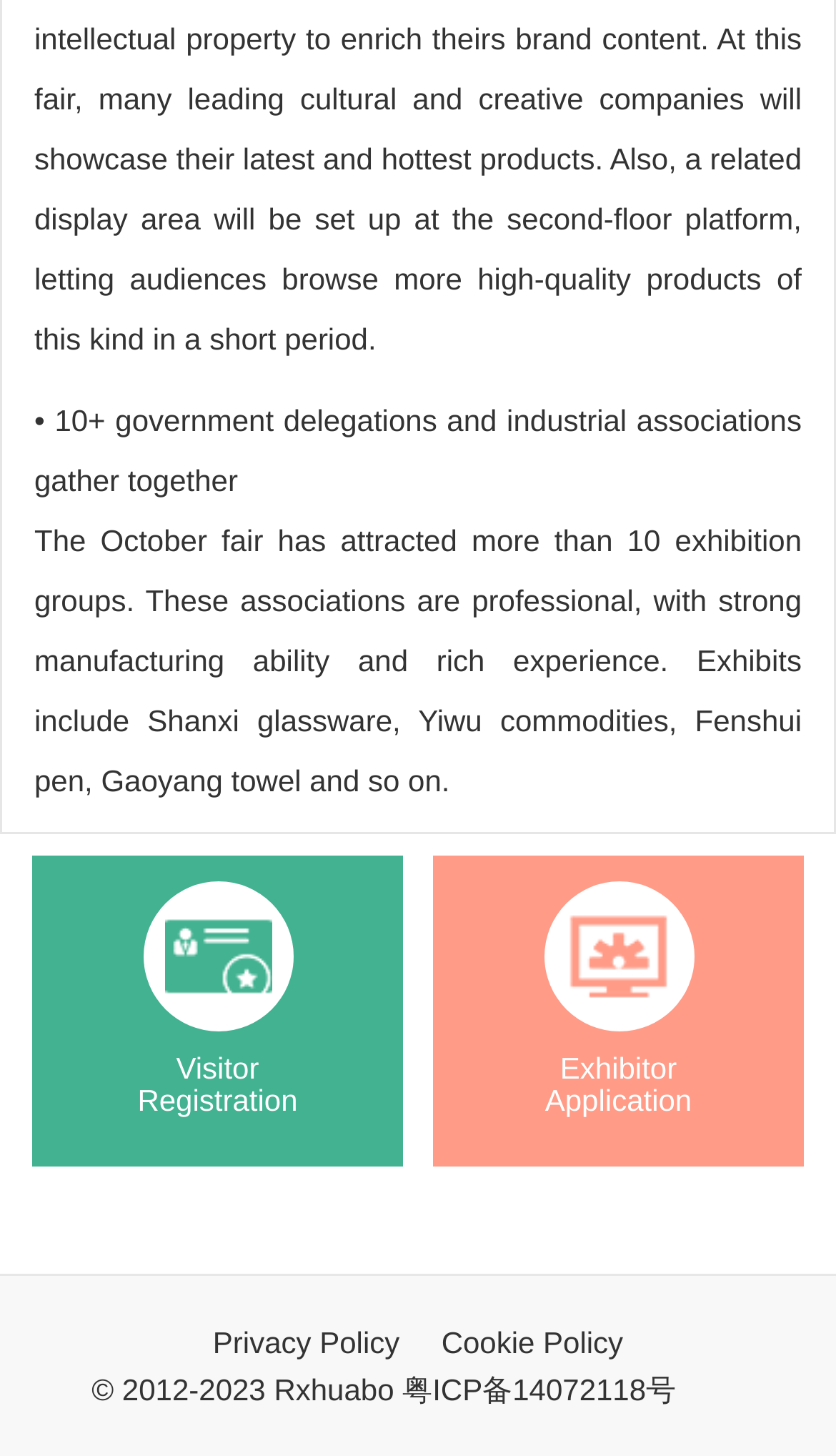Based on the visual content of the image, answer the question thoroughly: What type of products are exhibited?

The StaticText element mentions that 'Exhibits include Shanxi glassware, Yiwu commodities, Fenshui pen, Gaoyang towel and so on.' This implies that the exhibition features various products such as glassware, commodities, pen, and towel.